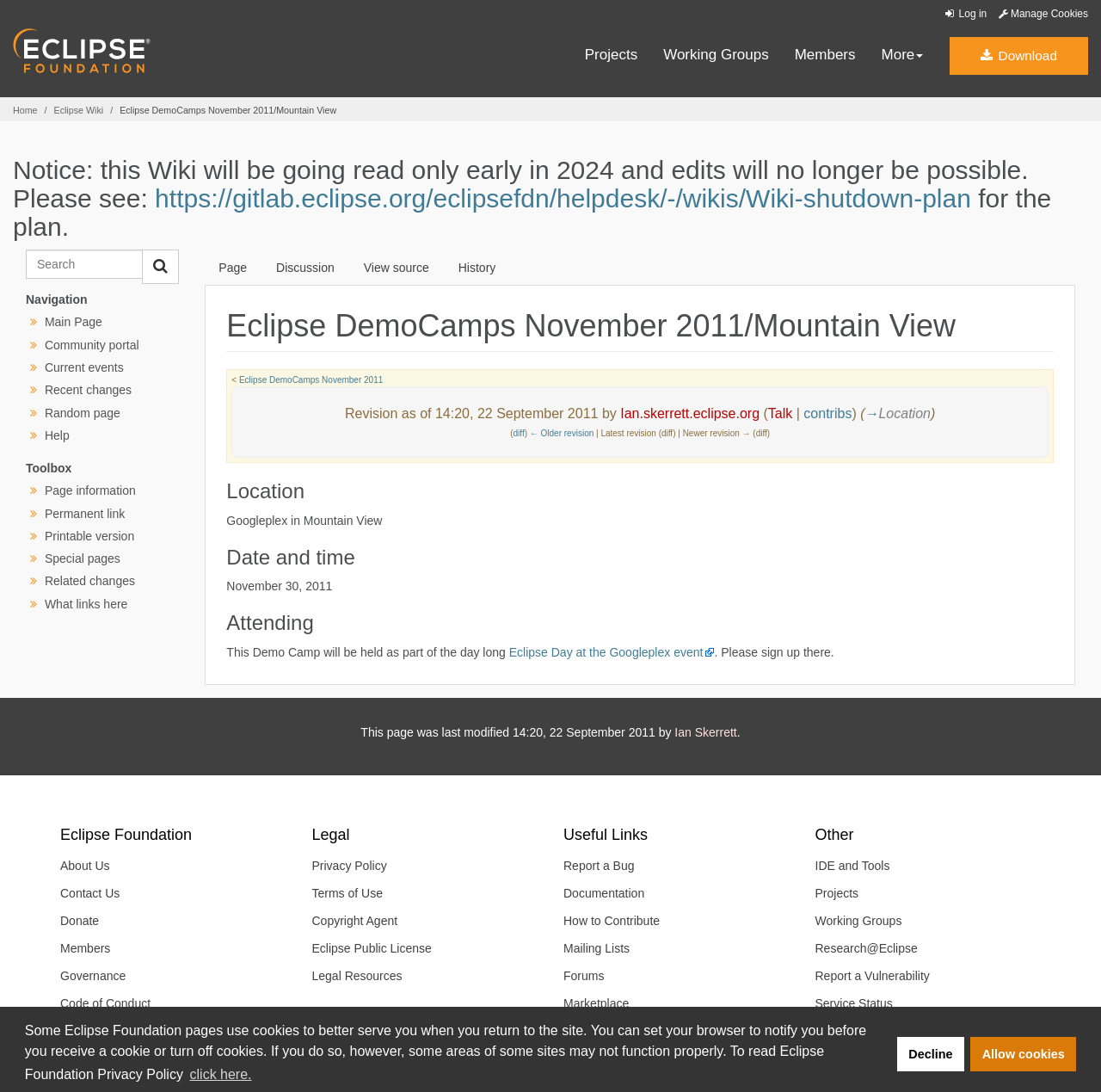Could you highlight the region that needs to be clicked to execute the instruction: "Learn more about cookies"?

[0.17, 0.972, 0.231, 0.996]